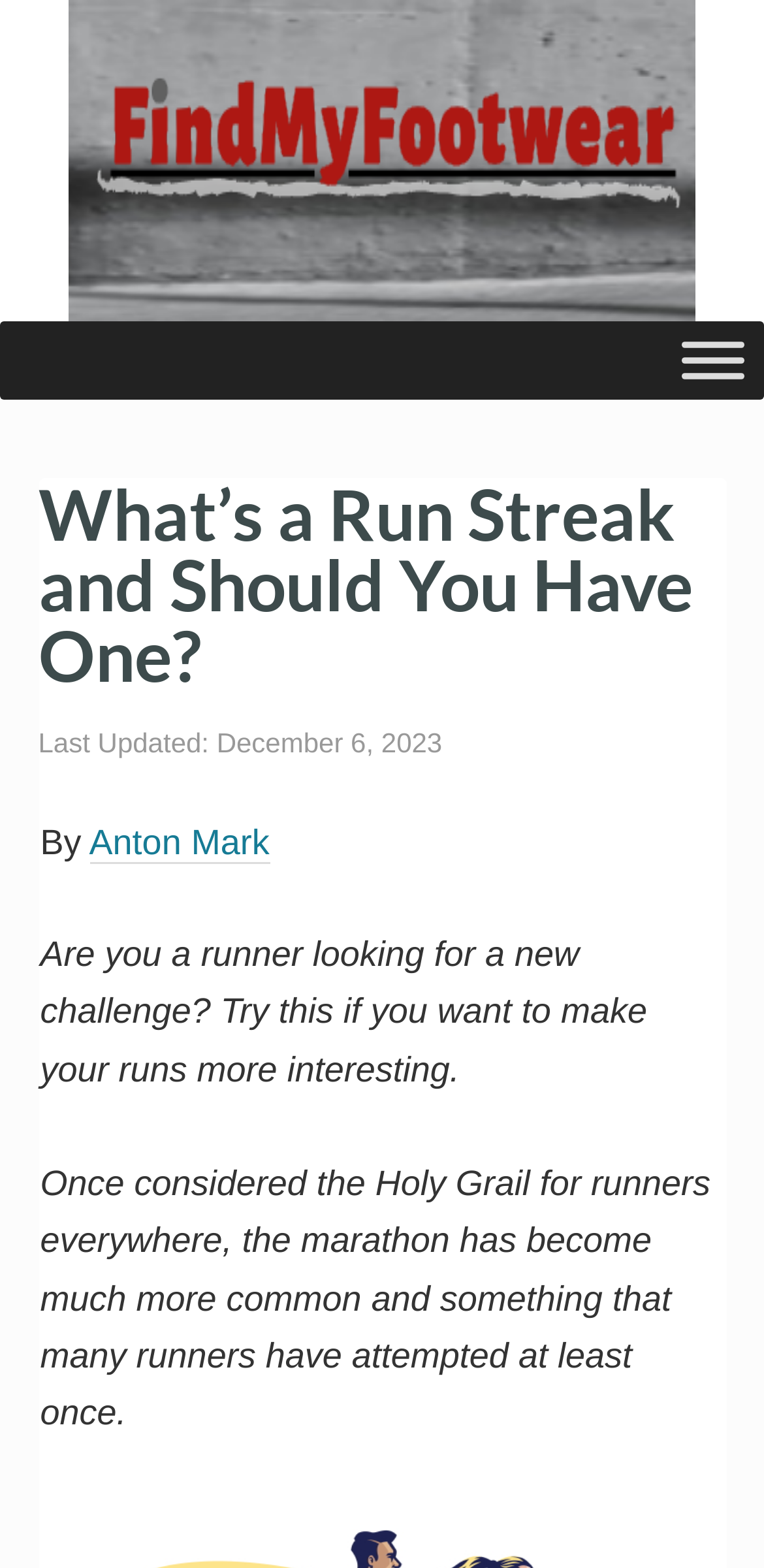Provide your answer to the question using just one word or phrase: What is the purpose of the 'Toggle Menu' button?

To expand or collapse the menu